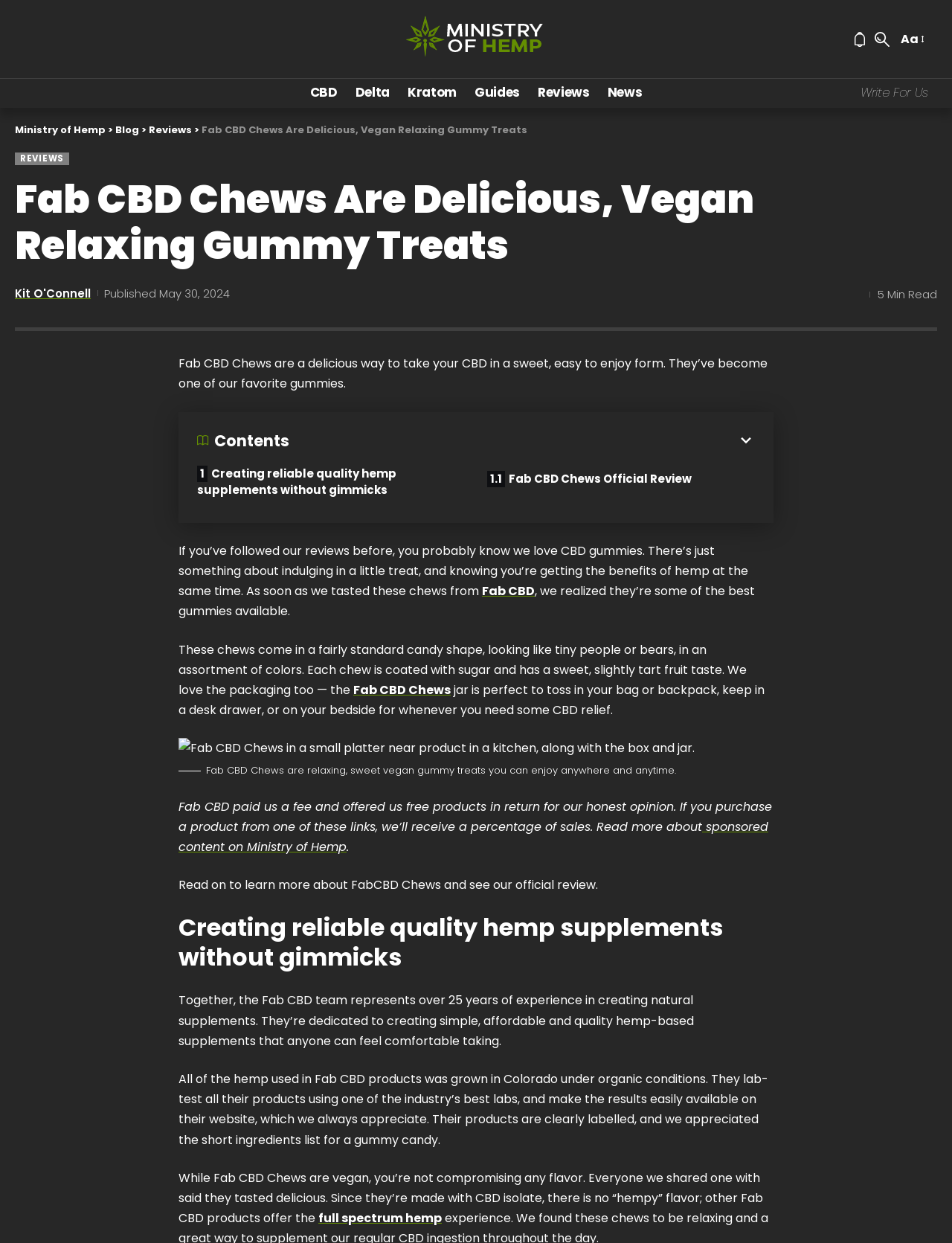Specify the bounding box coordinates of the area to click in order to execute this command: 'View the 'Fab CBD Chews' image'. The coordinates should consist of four float numbers ranging from 0 to 1, and should be formatted as [left, top, right, bottom].

[0.188, 0.594, 0.73, 0.61]